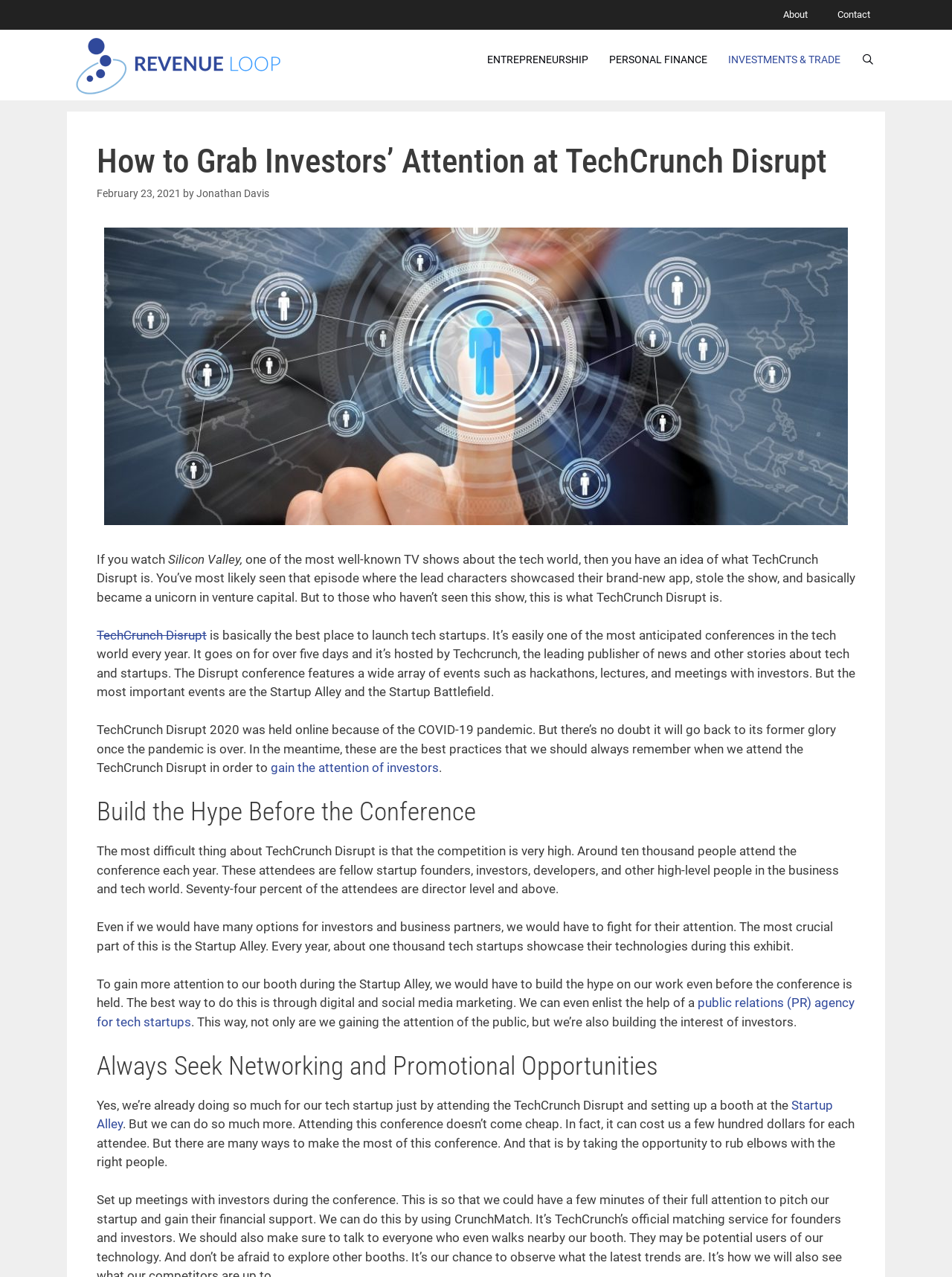Specify the bounding box coordinates of the area to click in order to follow the given instruction: "Click on the 'Revenue Loop' link."

[0.07, 0.044, 0.305, 0.056]